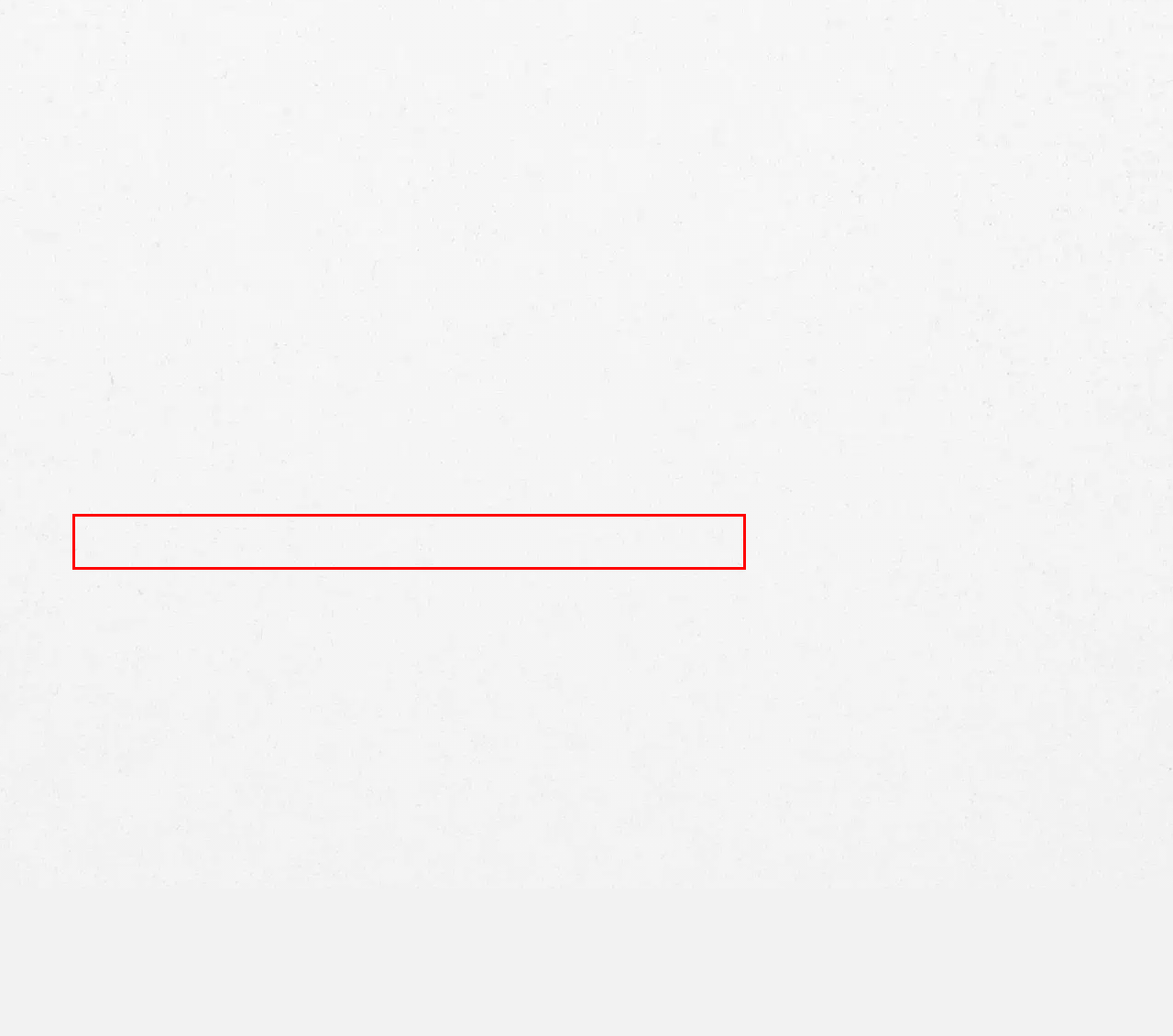Please identify the text within the red rectangular bounding box in the provided webpage screenshot.

Continue reading to learn more about some of the more common types of construction accidents seen in Idaho civil courts, and how to recover maximum restitution for your construction accident Injuries.